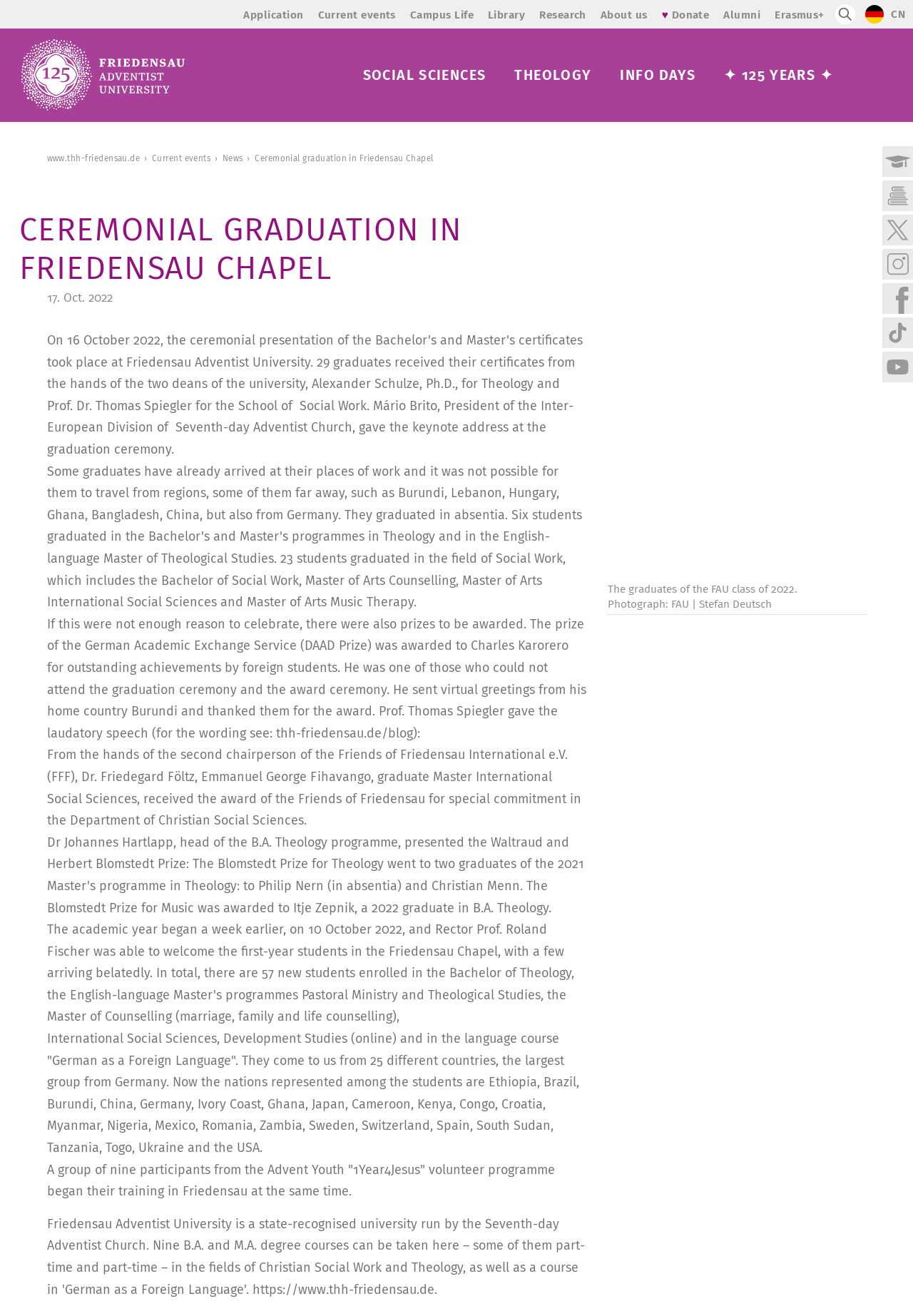What is the name of the university?
Please look at the screenshot and answer using one word or phrase.

Friedensau Adventist University